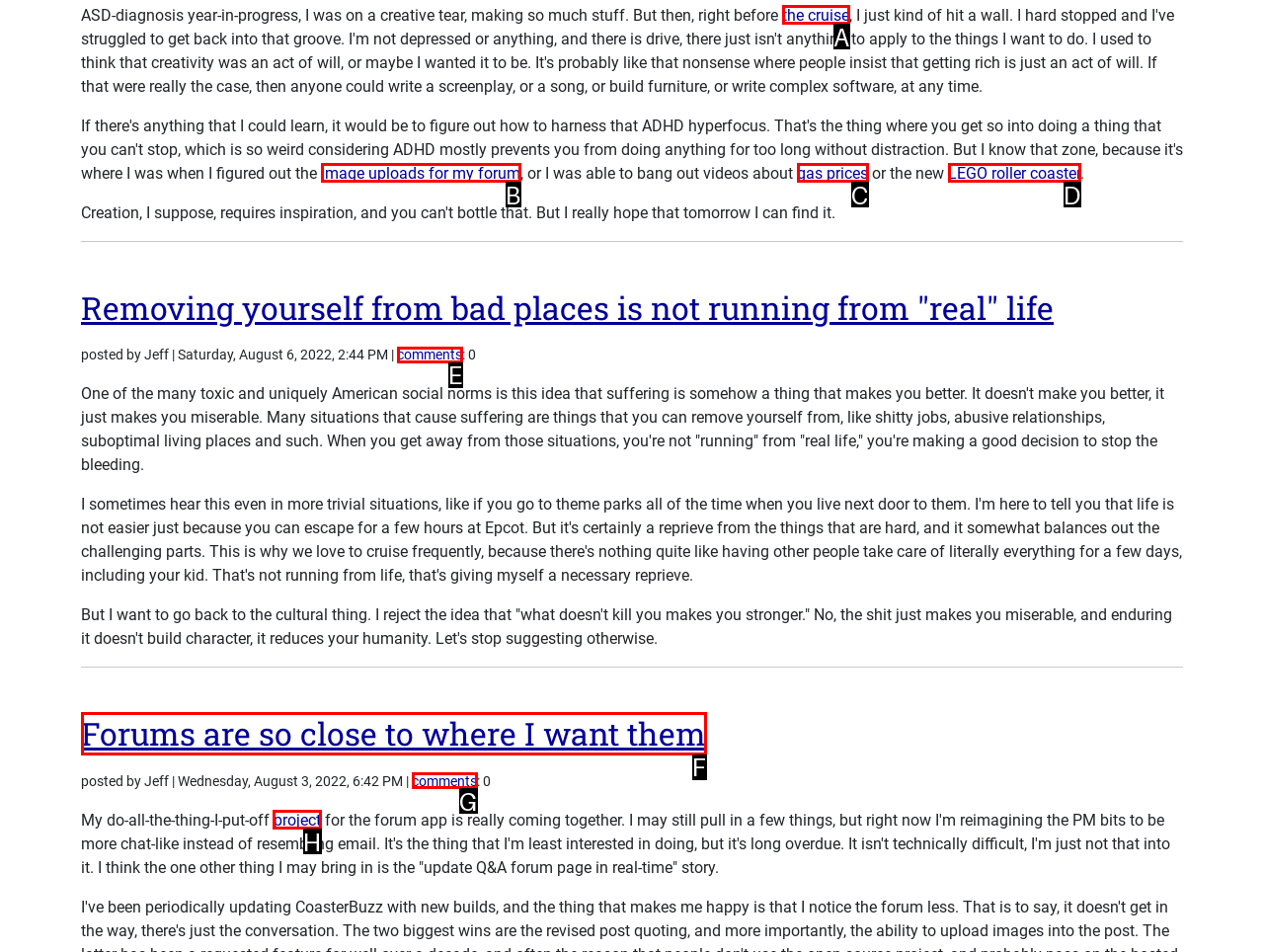Choose the HTML element you need to click to achieve the following task: check the project link
Respond with the letter of the selected option from the given choices directly.

H